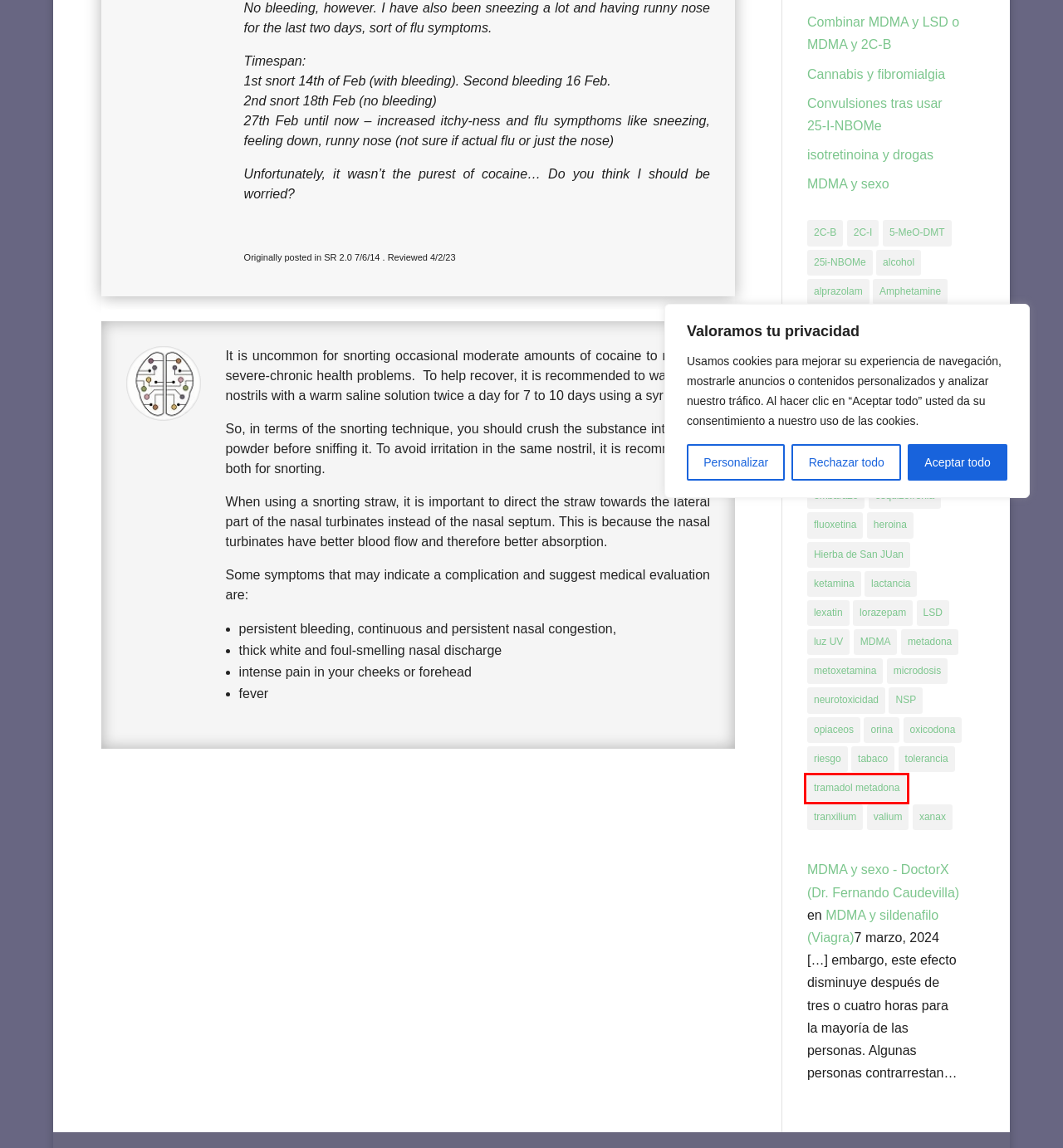You have a screenshot showing a webpage with a red bounding box around a UI element. Choose the webpage description that best matches the new page after clicking the highlighted element. Here are the options:
A. MDMA y sexo - DoctorX (Dr. Fernando Caudevilla)
B. heroina - DoctorX (Dr. Fernando Caudevilla)
C. tramadol metadona - DoctorX (Dr. Fernando Caudevilla)
D. MDMA - DoctorX (Dr. Fernando Caudevilla)
E. donación de sangre - DoctorX (Dr. Fernando Caudevilla)
F. 2C-I - DoctorX (Dr. Fernando Caudevilla)
G. buprenorfina - DoctorX (Dr. Fernando Caudevilla)
H. diazepam - DoctorX (Dr. Fernando Caudevilla)

C